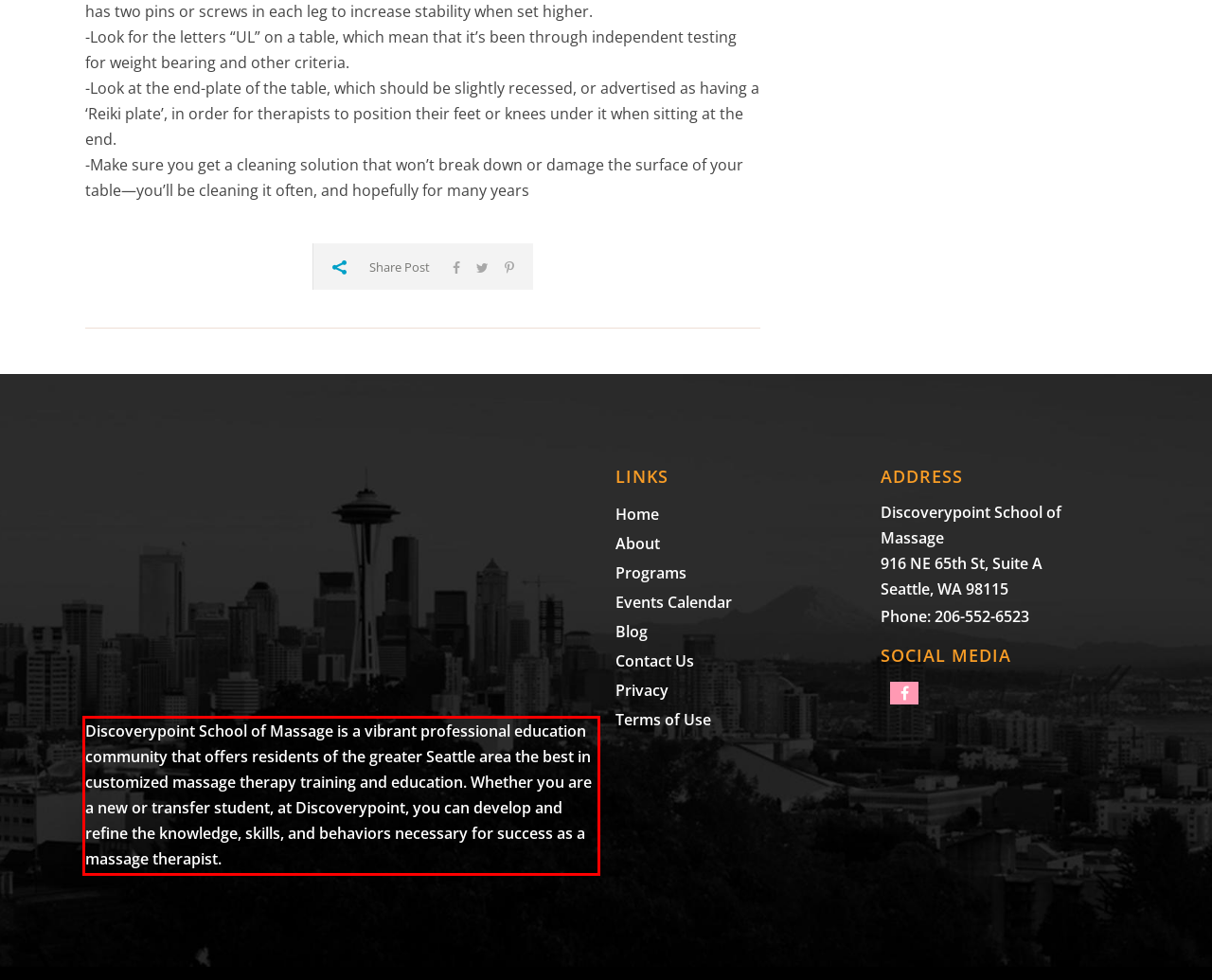You have a screenshot of a webpage where a UI element is enclosed in a red rectangle. Perform OCR to capture the text inside this red rectangle.

Discoverypoint School of Massage is a vibrant professional education community that offers residents of the greater Seattle area the best in customized massage therapy training and education. Whether you are a new or transfer student, at Discoverypoint, you can develop and refine the knowledge, skills, and behaviors necessary for success as a massage therapist.